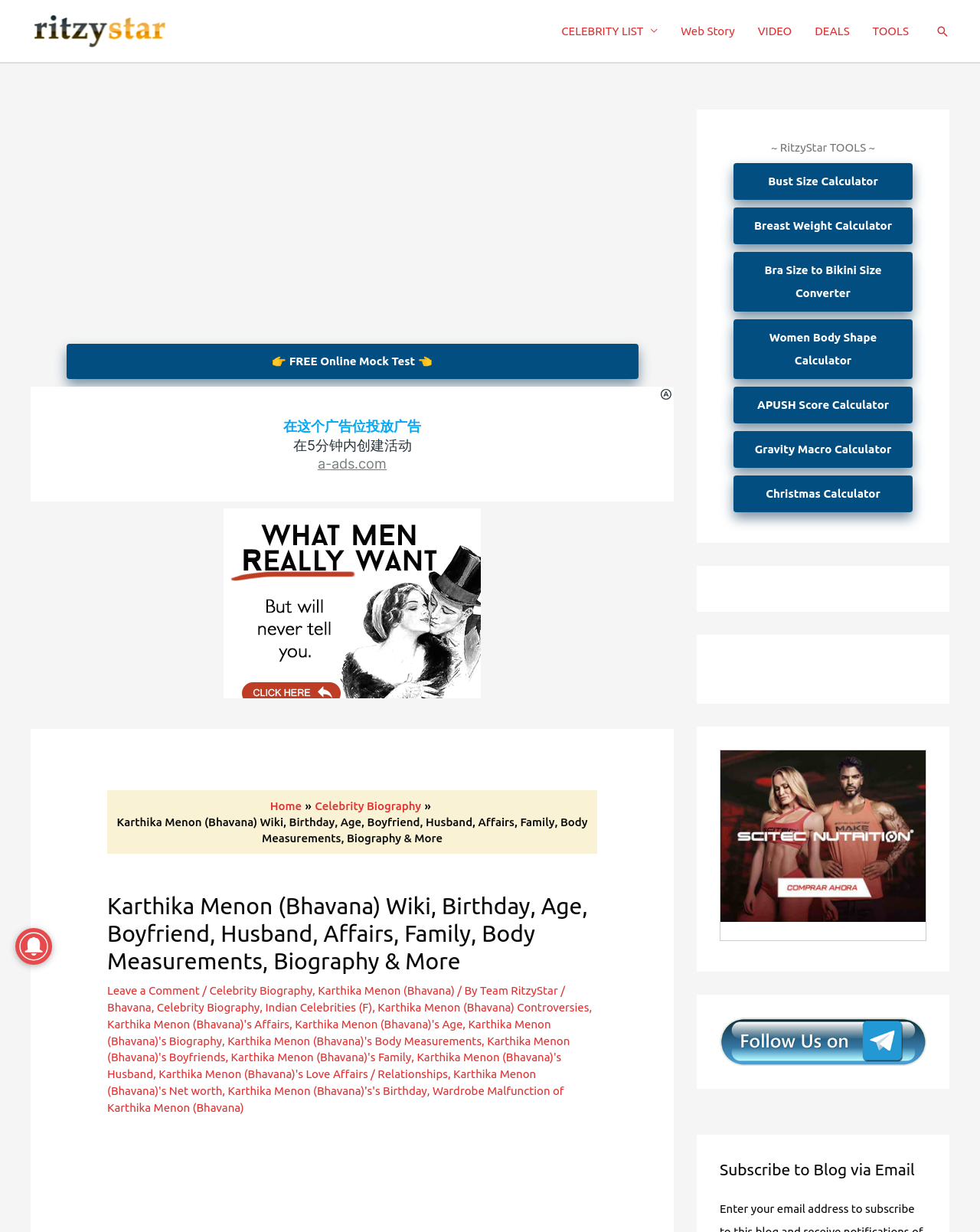Answer the question below in one word or phrase:
What is the purpose of the 'Subscribe to Blog via Email' section?

To subscribe to blog updates